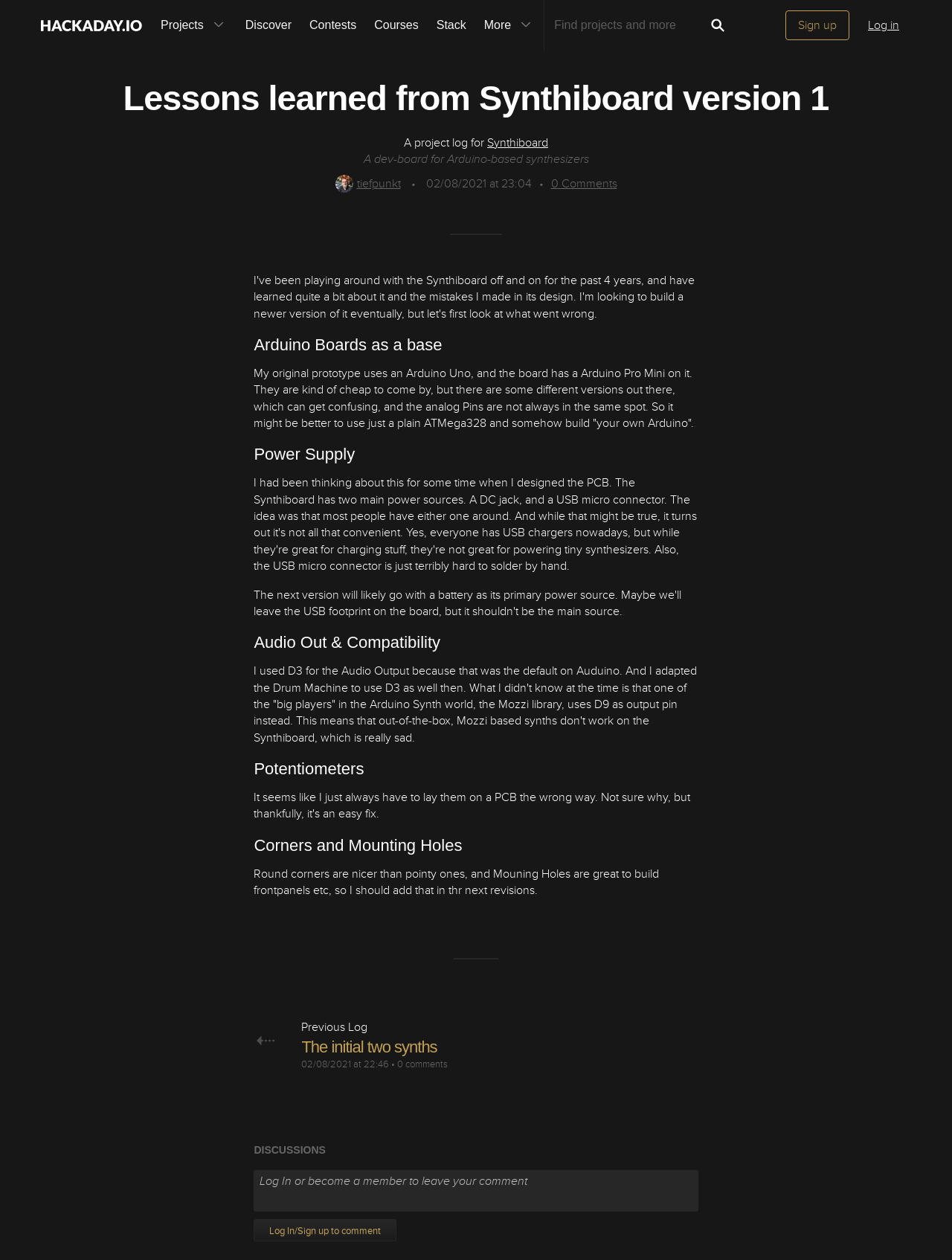Locate the bounding box coordinates of the region to be clicked to comply with the following instruction: "View Synthiboard project details". The coordinates must be four float numbers between 0 and 1, in the form [left, top, right, bottom].

[0.512, 0.107, 0.576, 0.119]